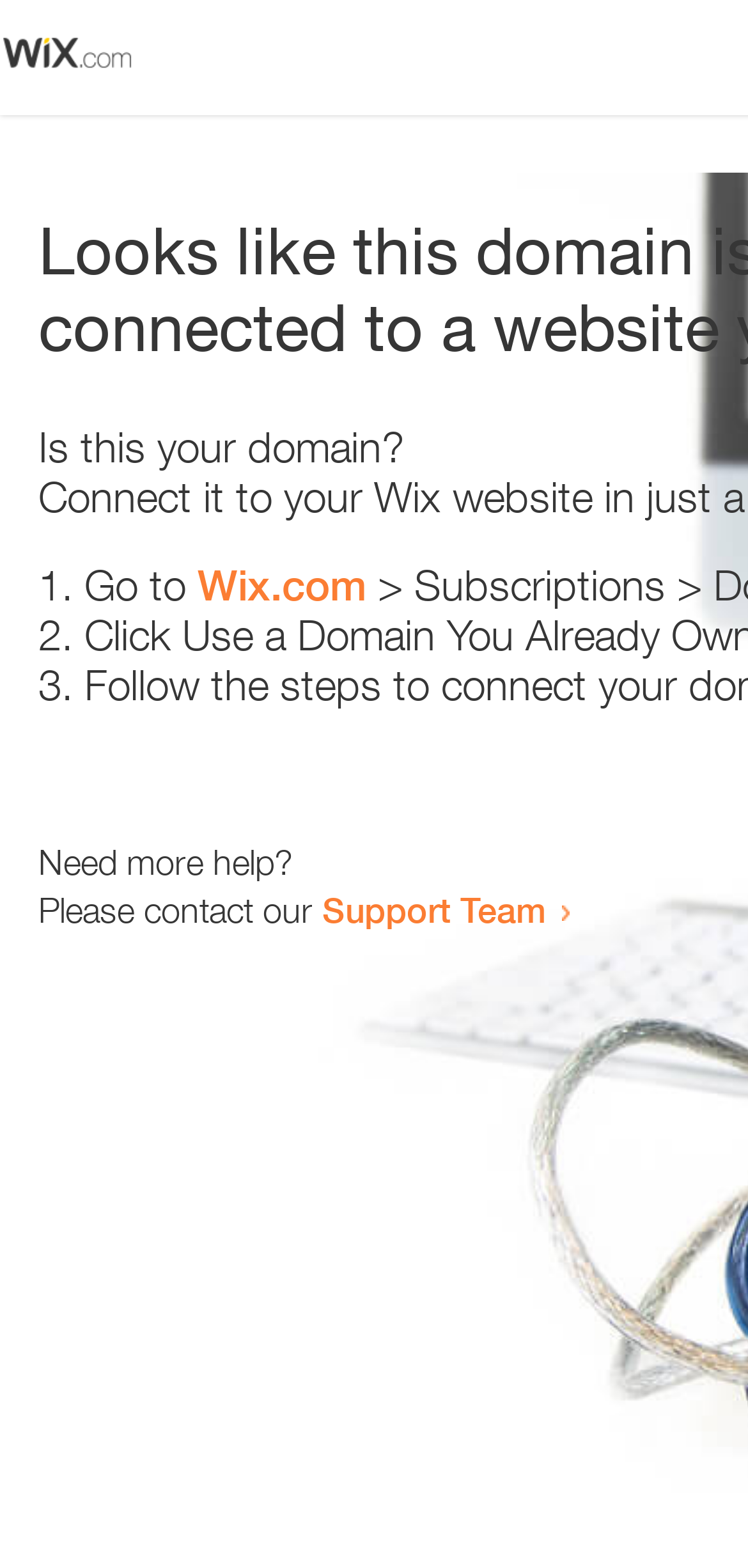Identify the bounding box of the HTML element described here: "Wix.com". Provide the coordinates as four float numbers between 0 and 1: [left, top, right, bottom].

[0.264, 0.357, 0.49, 0.389]